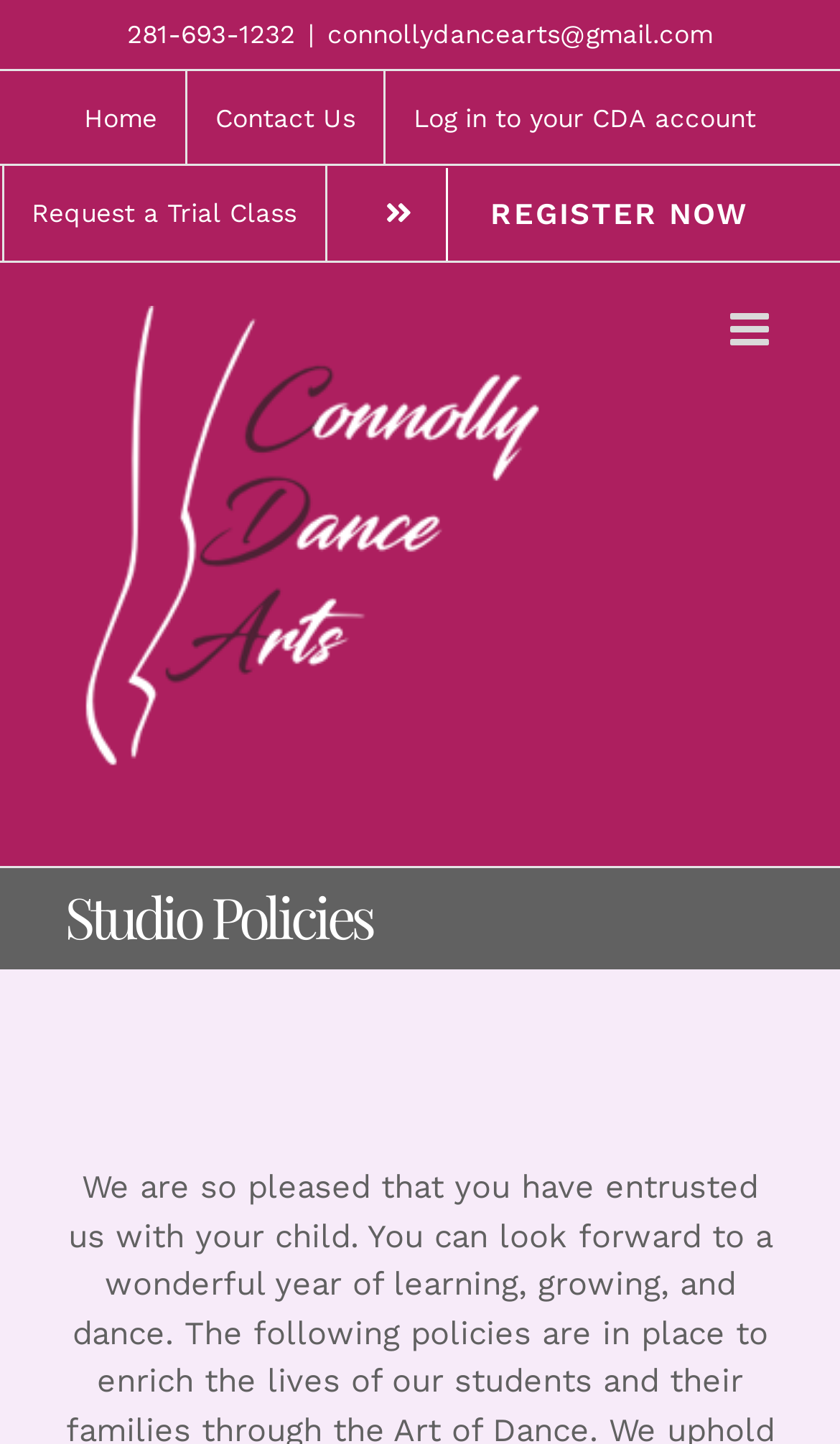What is the logo of the studio?
Kindly give a detailed and elaborate answer to the question.

I found the logo by looking at the image element with the bounding box coordinates [0.077, 0.212, 0.682, 0.57] which is described as 'Connolly Dance Arts Studio Logo'.